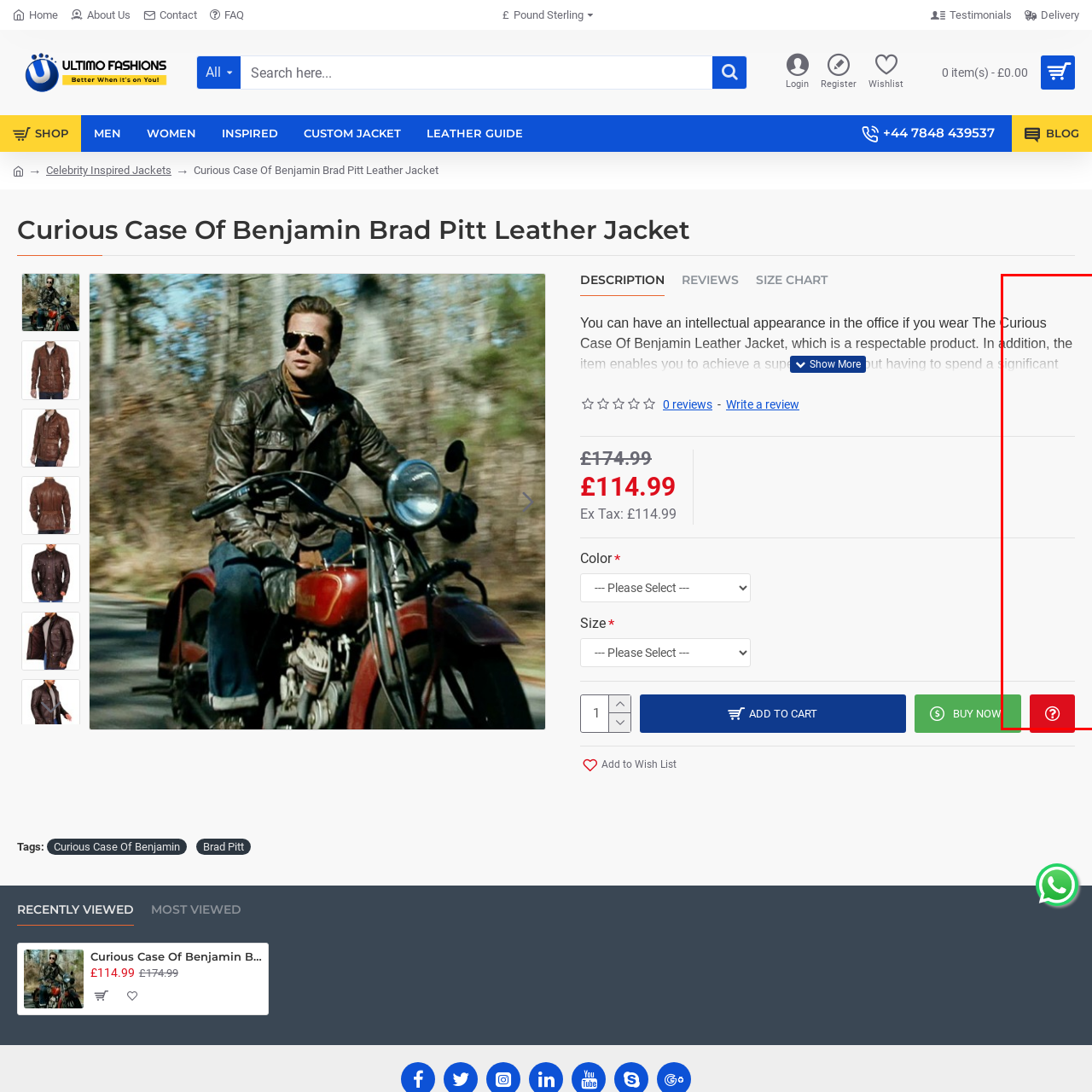Concentrate on the image inside the red frame and provide a detailed response to the subsequent question, utilizing the visual information from the image: 
What type of collar does the jacket have?

The caption describes the jacket's features, including the type of collar, which is specified as a round neck collar.